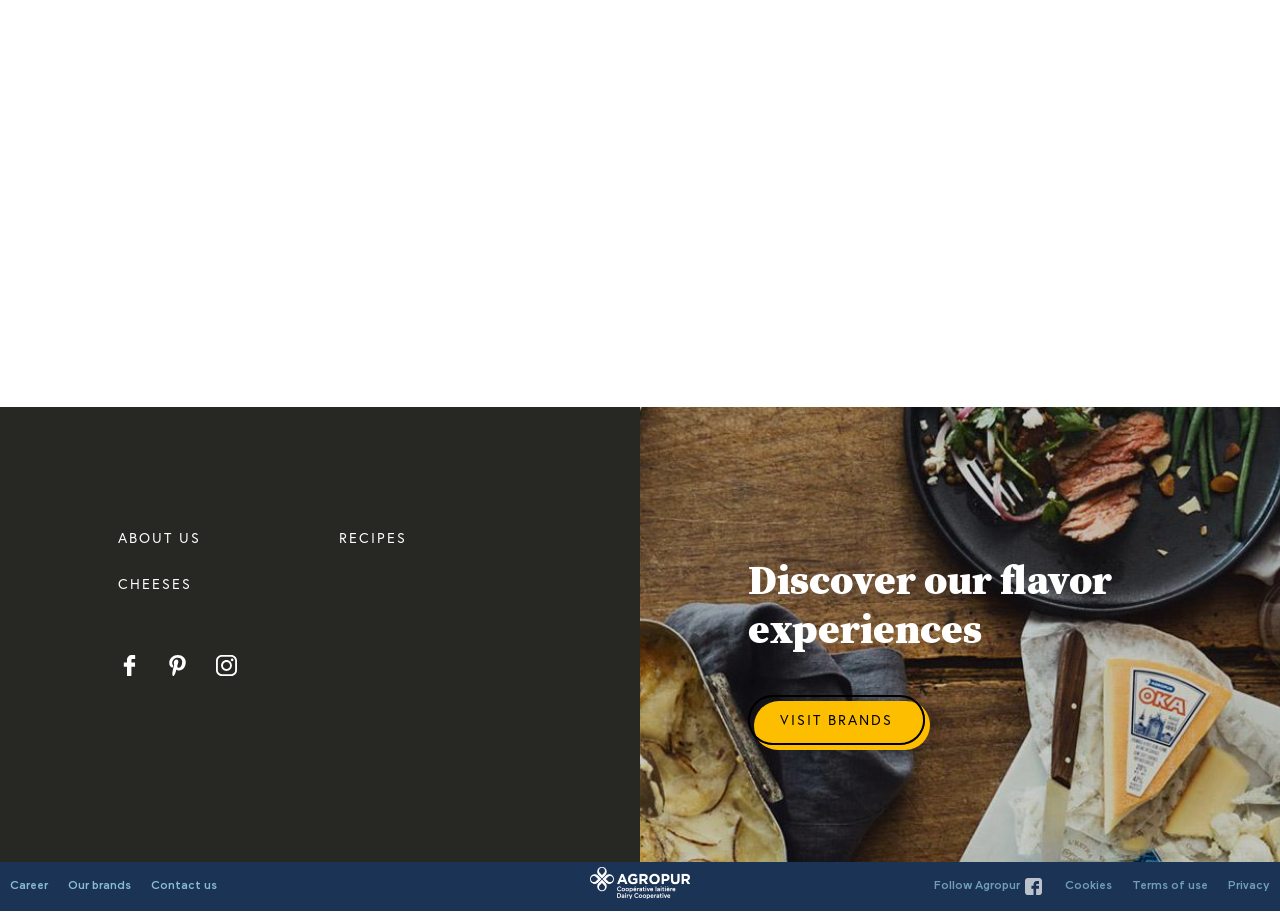Find the bounding box coordinates of the clickable element required to execute the following instruction: "Follow Agropur on FACEBOOK EN". Provide the coordinates as four float numbers between 0 and 1, i.e., [left, top, right, bottom].

[0.084, 0.705, 0.118, 0.755]